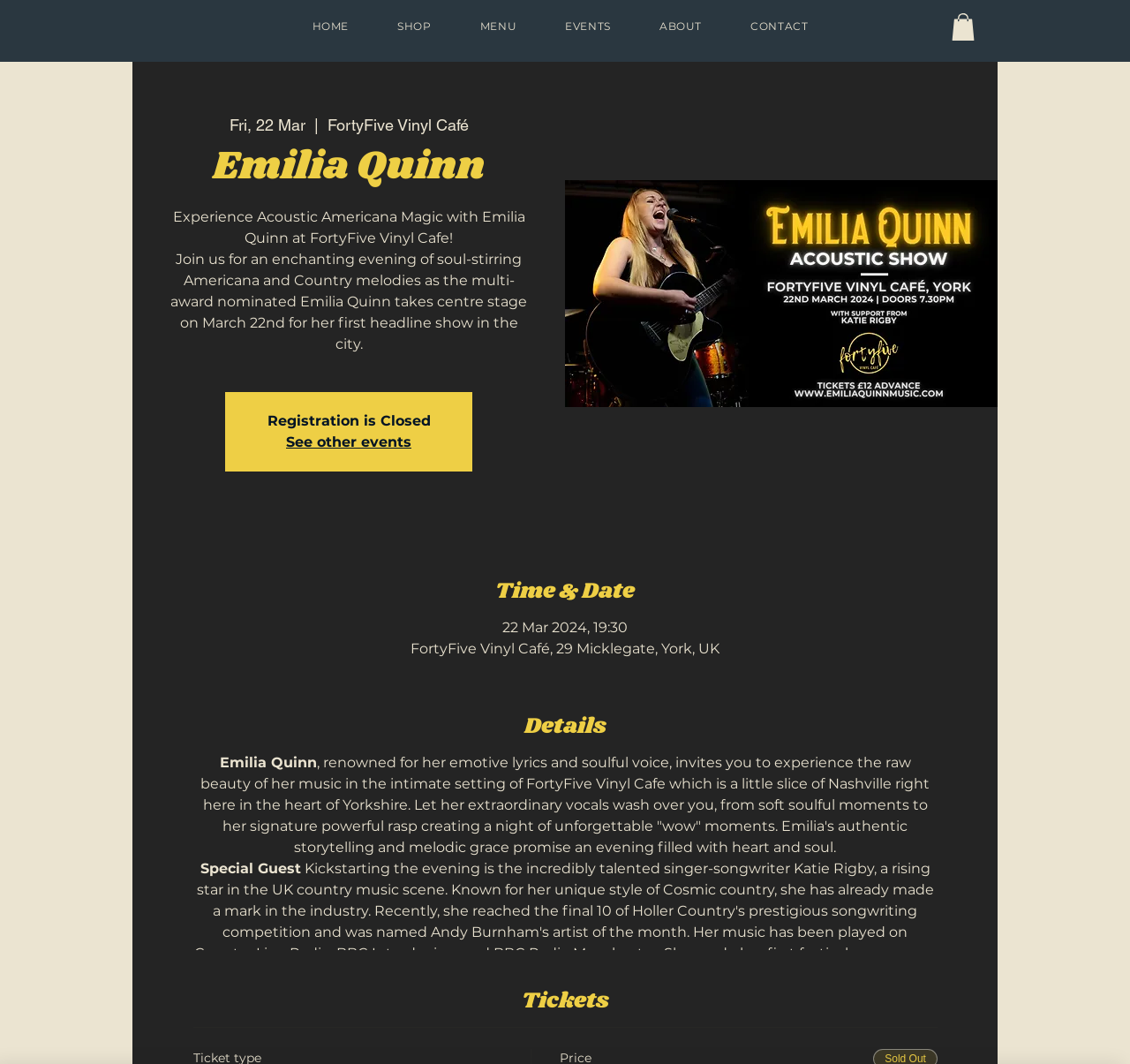Is registration open for the event?
Can you offer a detailed and complete answer to this question?

The registration status can be found in the middle of the webpage, which indicates that 'Registration is Closed', implying that registration is no longer open for the event.